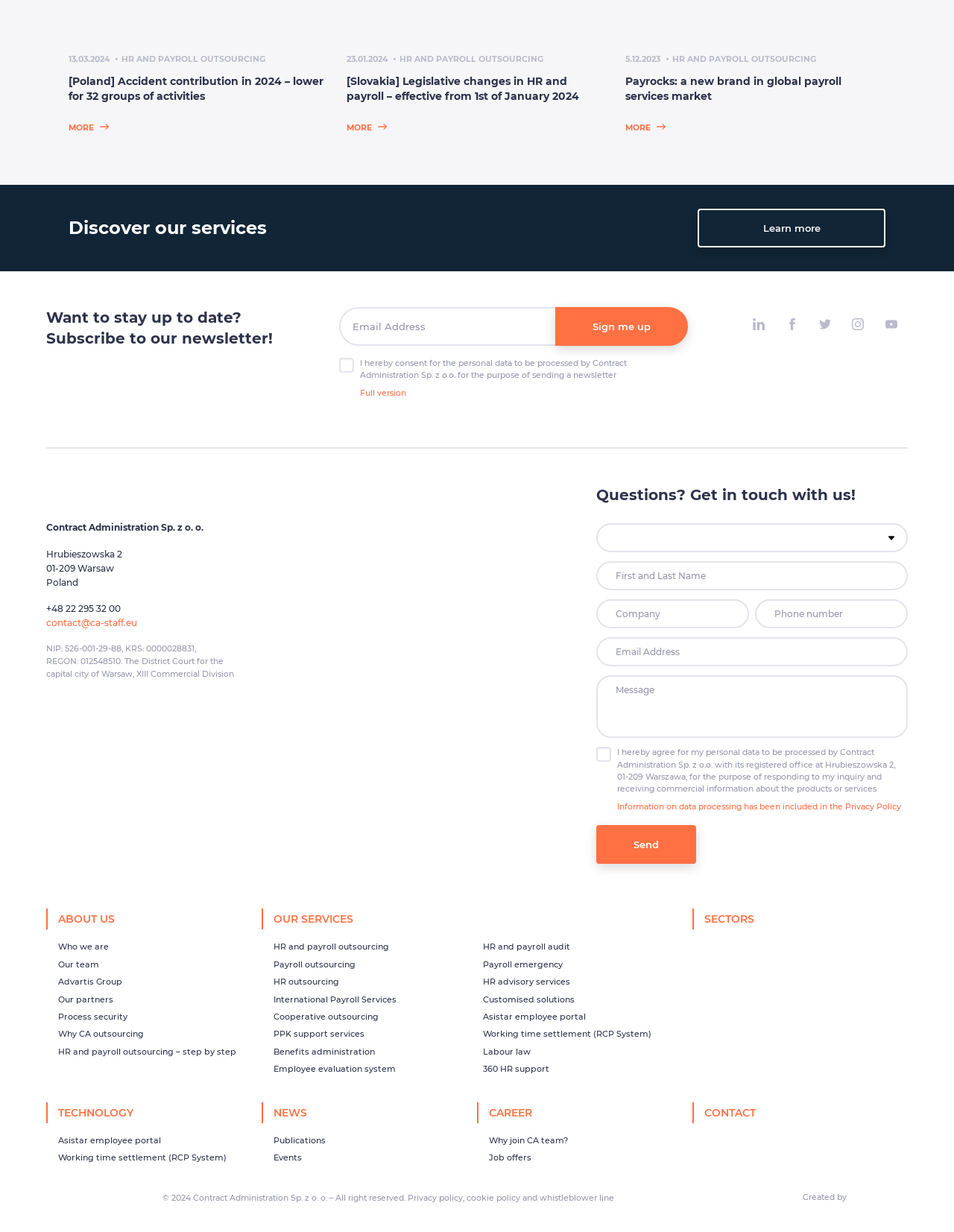Locate the bounding box coordinates of the area to click to fulfill this instruction: "Send a message". The bounding box should be presented as four float numbers between 0 and 1, in the order [left, top, right, bottom].

[0.625, 0.67, 0.729, 0.701]